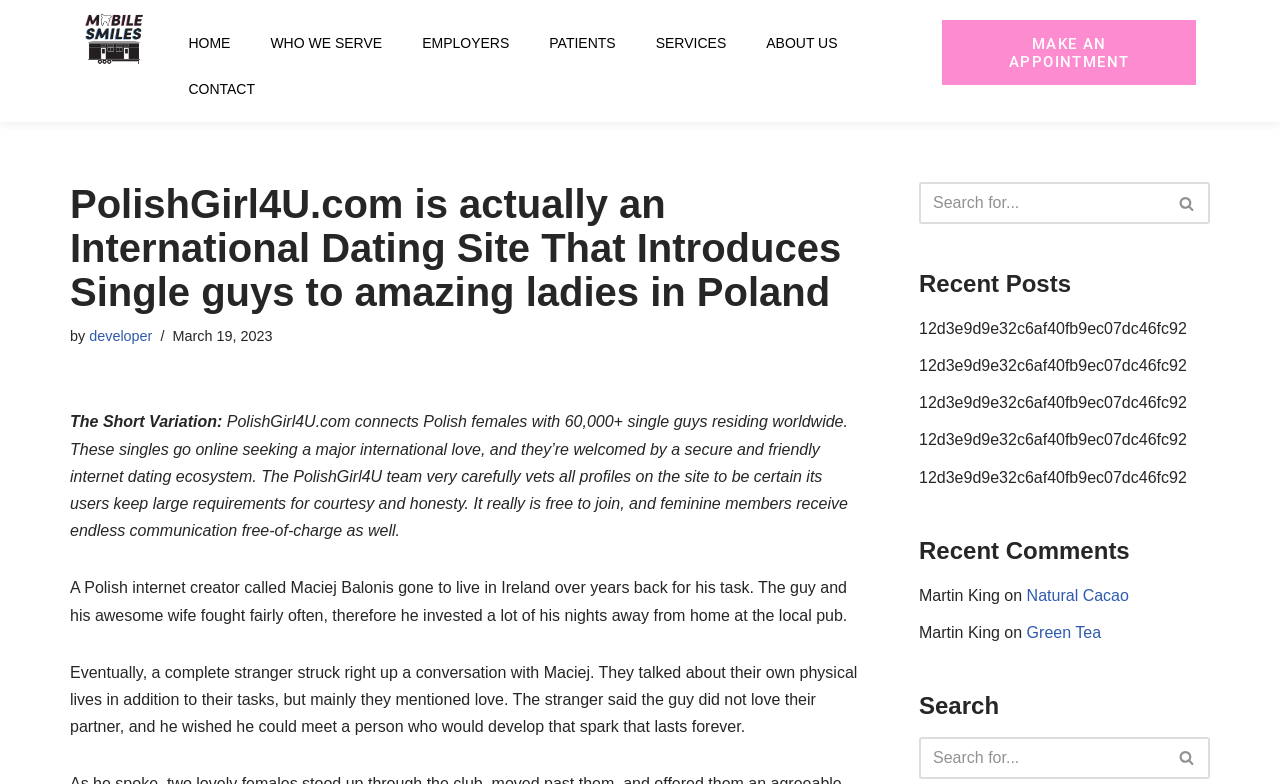Use a single word or phrase to answer the question:
How many links are there in the navigation menu?

7